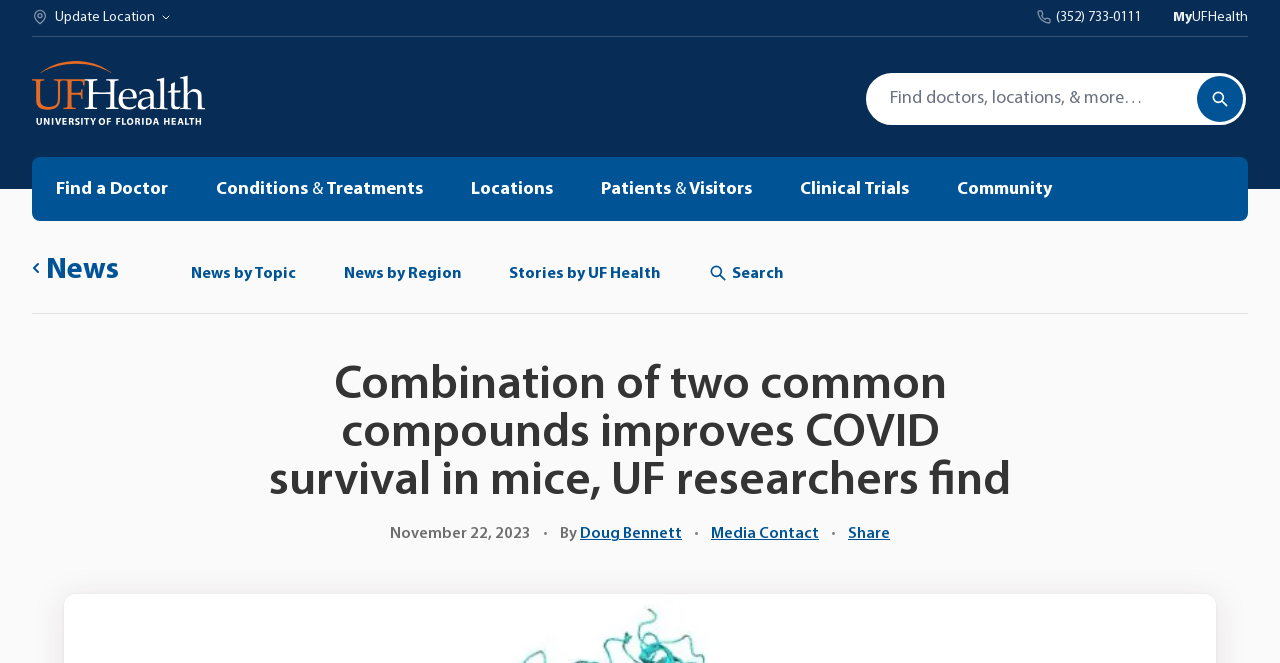Can you pinpoint the bounding box coordinates for the clickable element required for this instruction: "Read the news"? The coordinates should be four float numbers between 0 and 1, i.e., [left, top, right, bottom].

[0.025, 0.382, 0.093, 0.436]